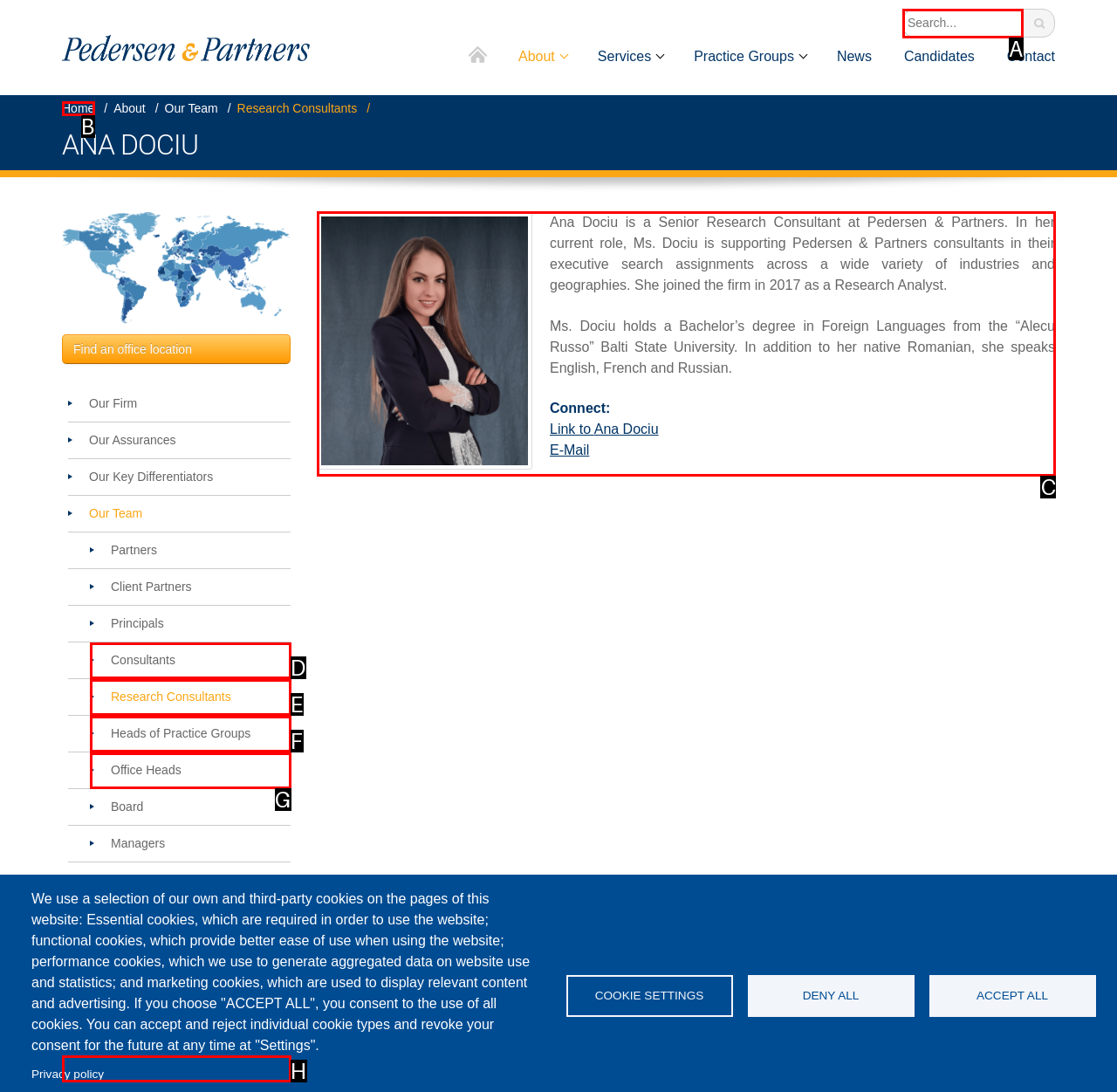Identify the correct UI element to click on to achieve the task: View Ana Dociu's profile. Provide the letter of the appropriate element directly from the available choices.

C